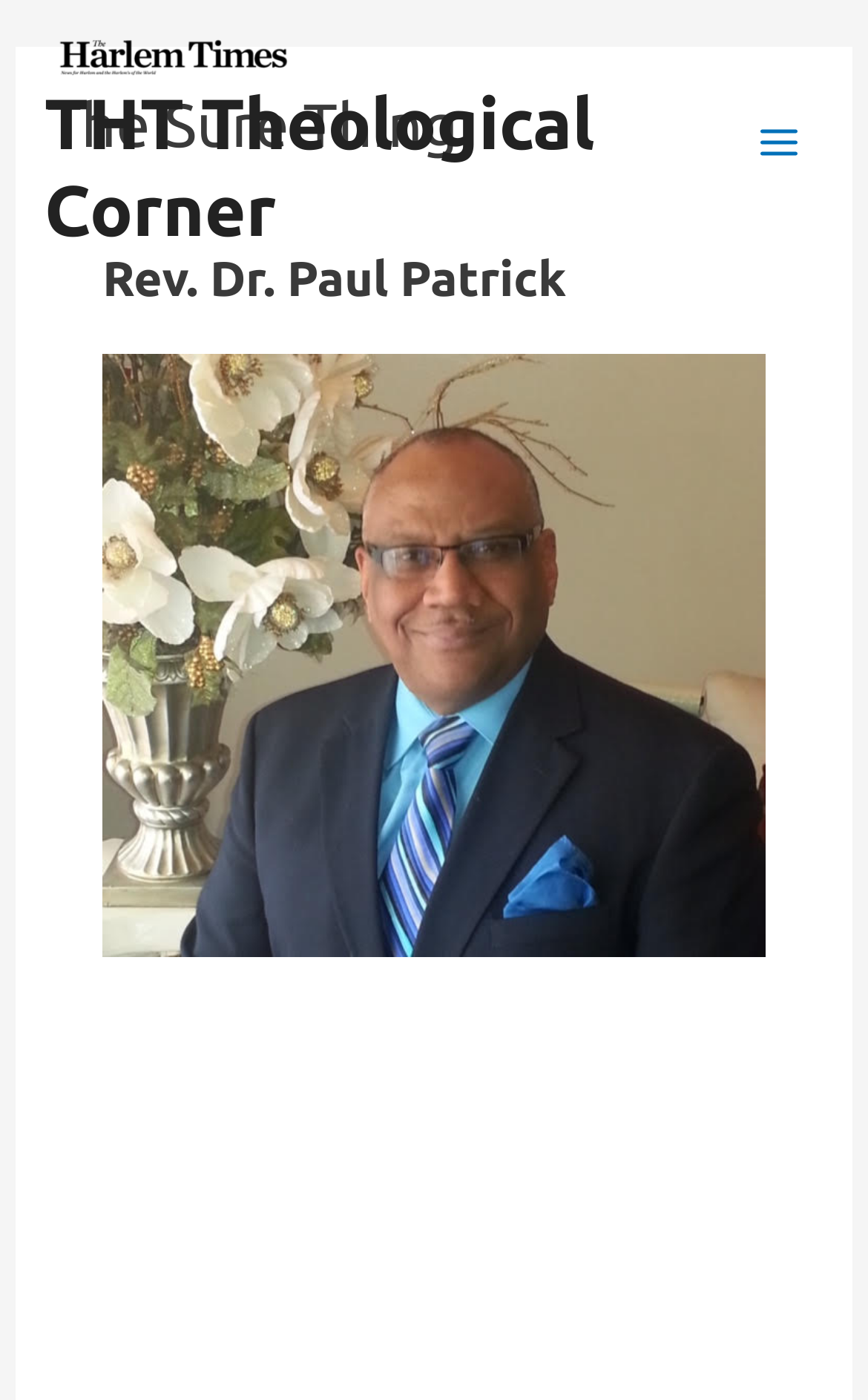Please predict the bounding box coordinates (top-left x, top-left y, bottom-right x, bottom-right y) for the UI element in the screenshot that fits the description: Main Menu

[0.845, 0.069, 0.949, 0.134]